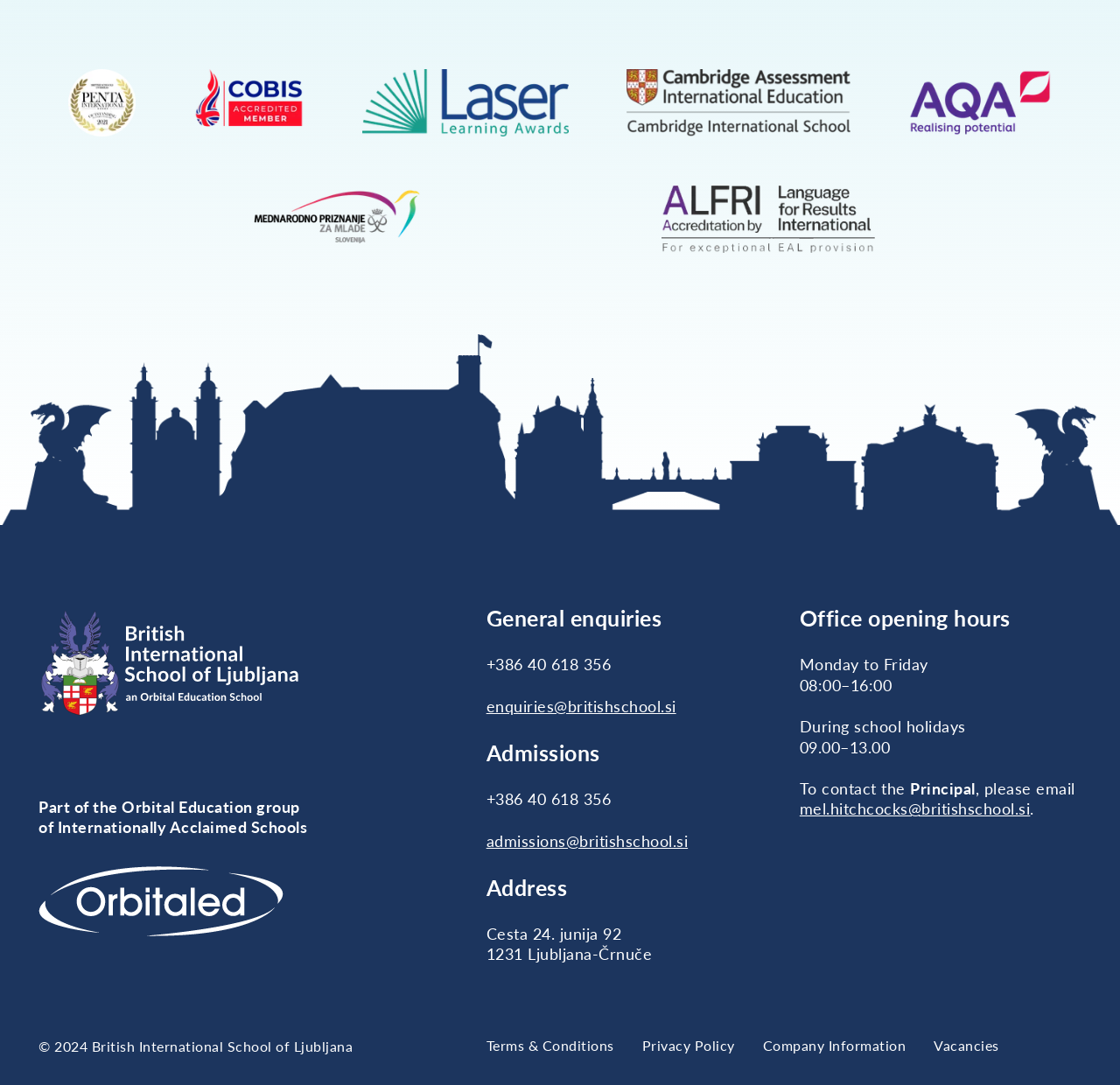Find the bounding box coordinates of the area to click in order to follow the instruction: "Contact the Principal".

[0.714, 0.737, 0.92, 0.754]